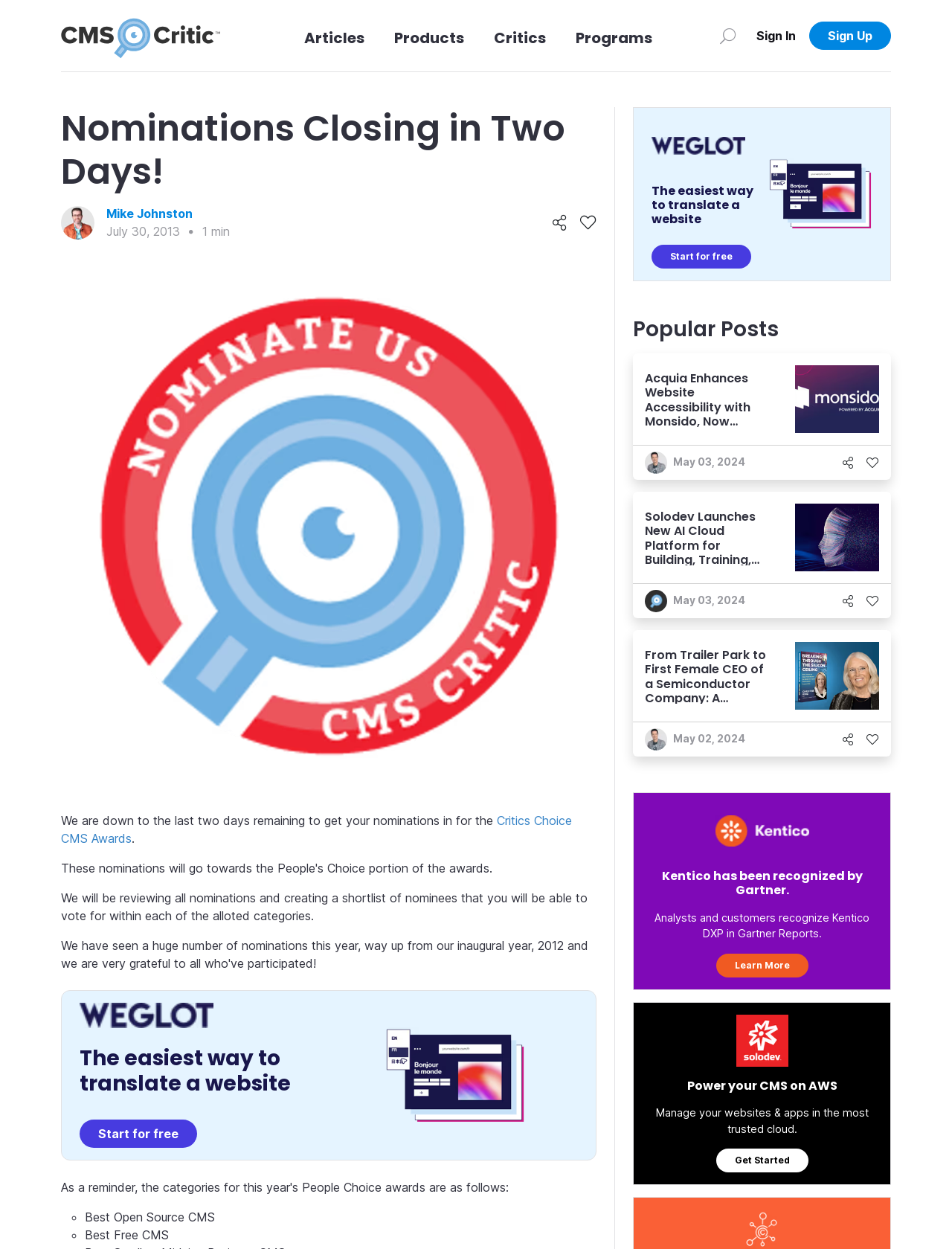Find the bounding box coordinates of the element I should click to carry out the following instruction: "Nominate for the Critics Choice CMS Awards".

[0.064, 0.651, 0.601, 0.677]